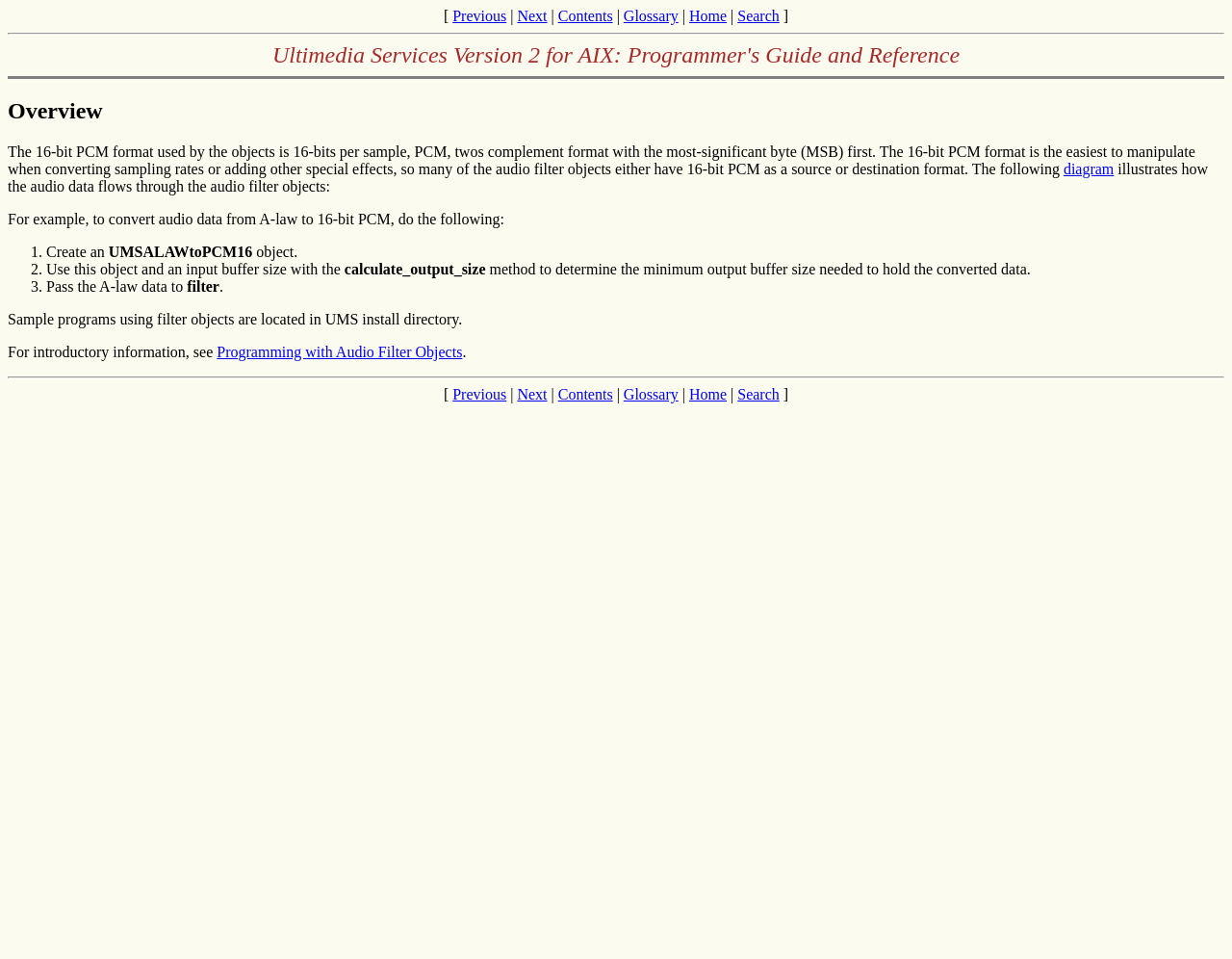Provide a brief response to the question below using one word or phrase:
What is the purpose of the UMSALAWtoPCM16 object?

to convert audio data from A-law to 16-bit PCM